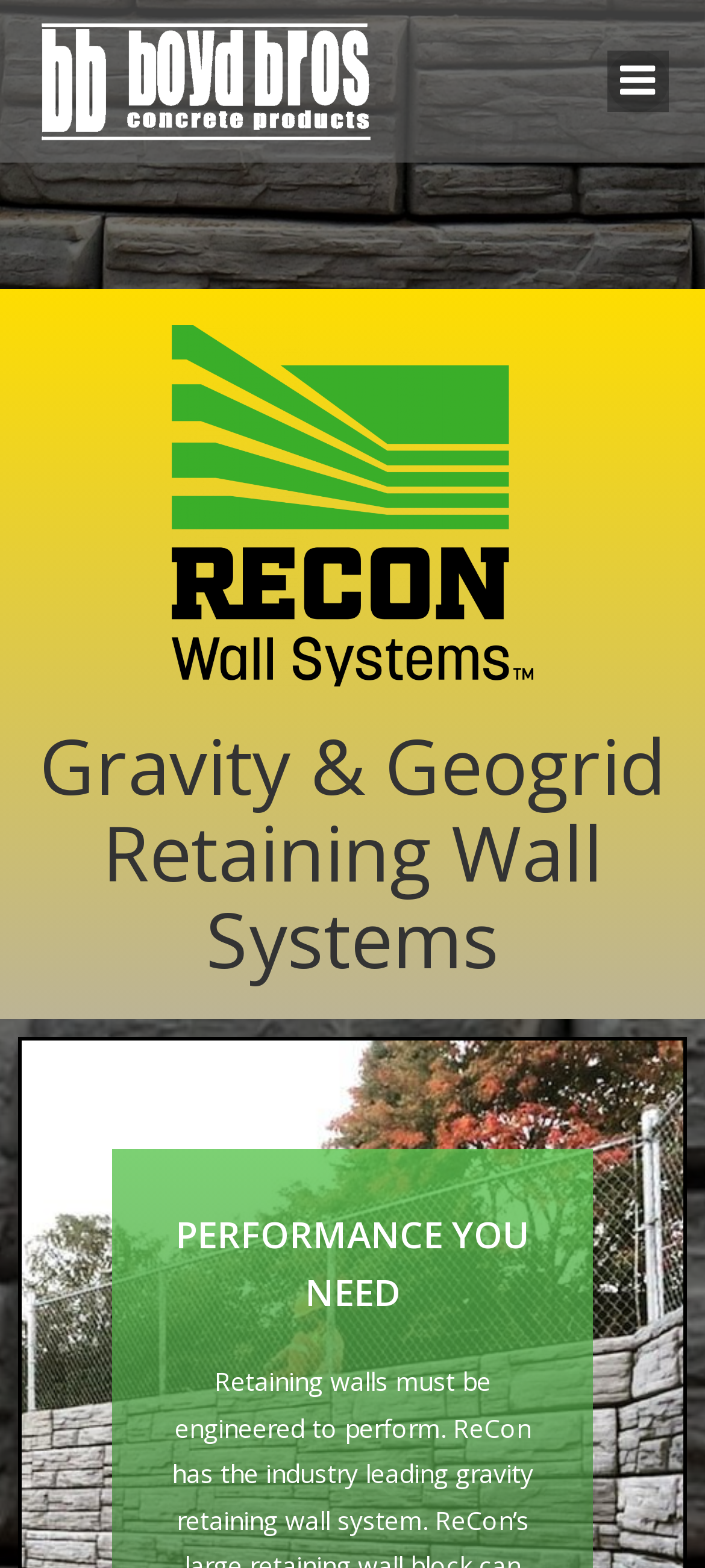Locate the bounding box of the user interface element based on this description: "title="Menu"".

[0.862, 0.032, 0.949, 0.071]